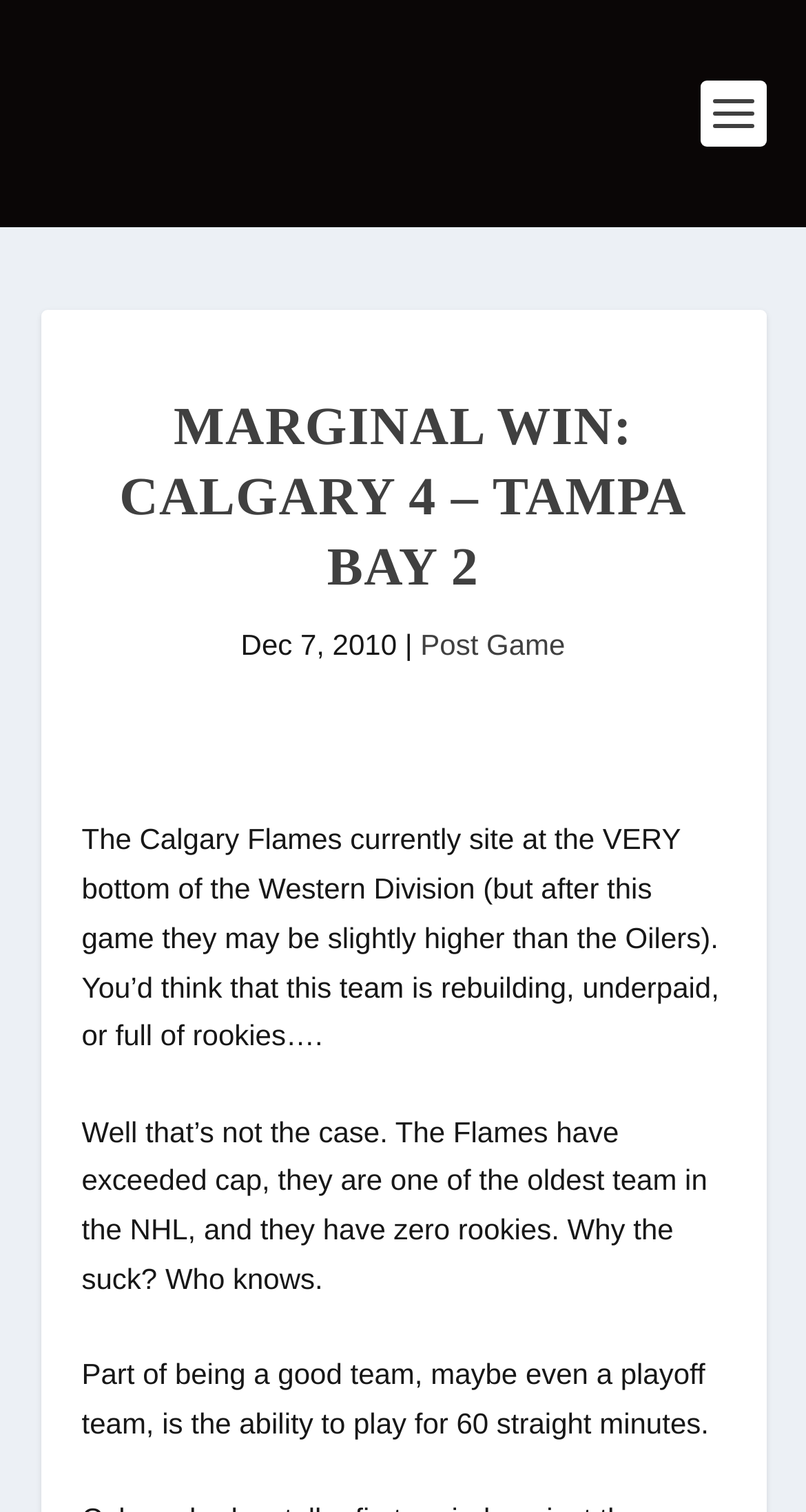What is important for a good team to do?
Use the information from the image to give a detailed answer to the question.

I found this information by reading the StaticText element 'Part of being a good team, maybe even a playoff team, is the ability to play for 60 straight minutes.' which describes what is important for a good team.